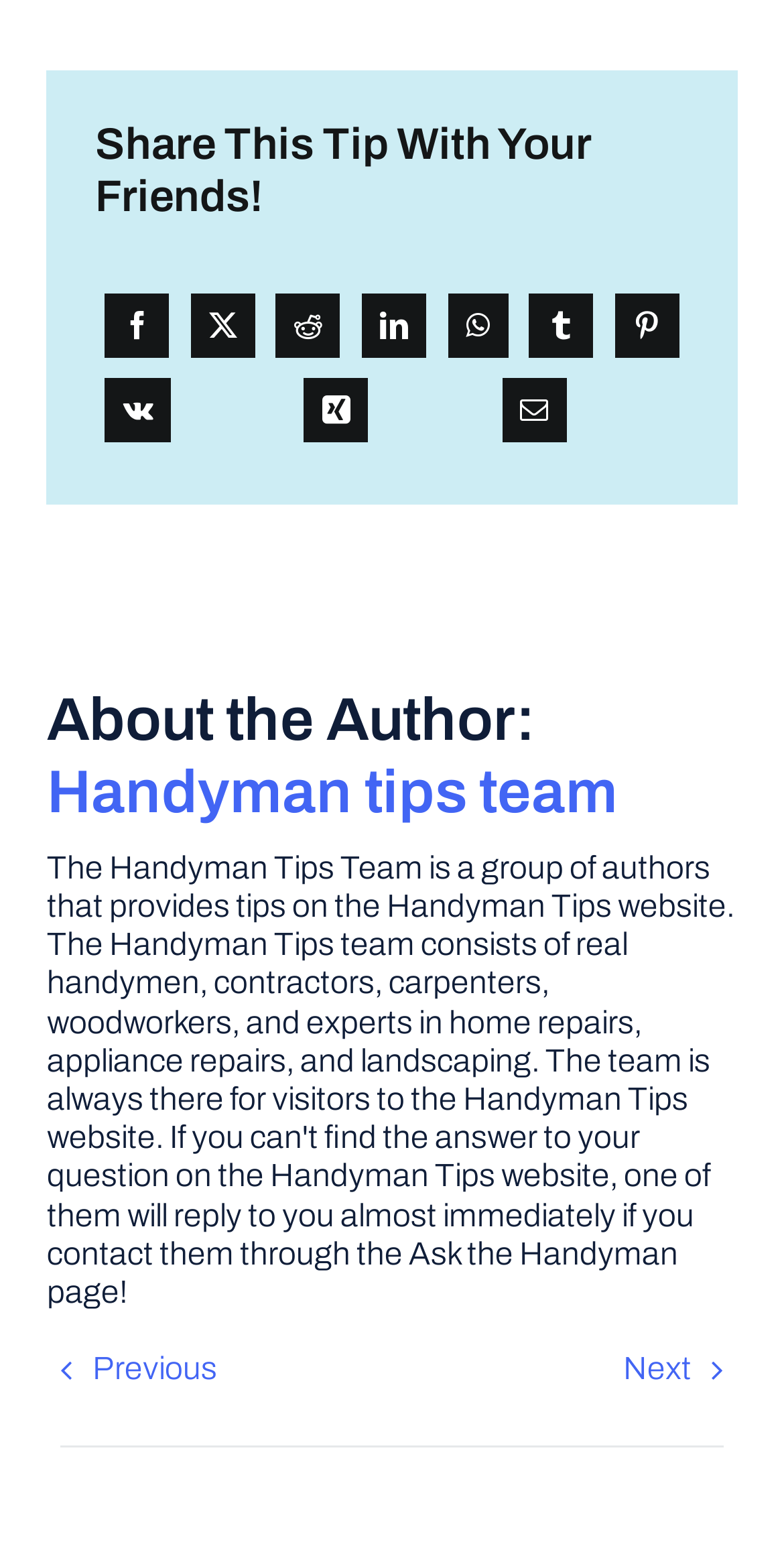Can you find the bounding box coordinates for the element to click on to achieve the instruction: "Share this tip on Facebook"?

[0.122, 0.183, 0.229, 0.237]